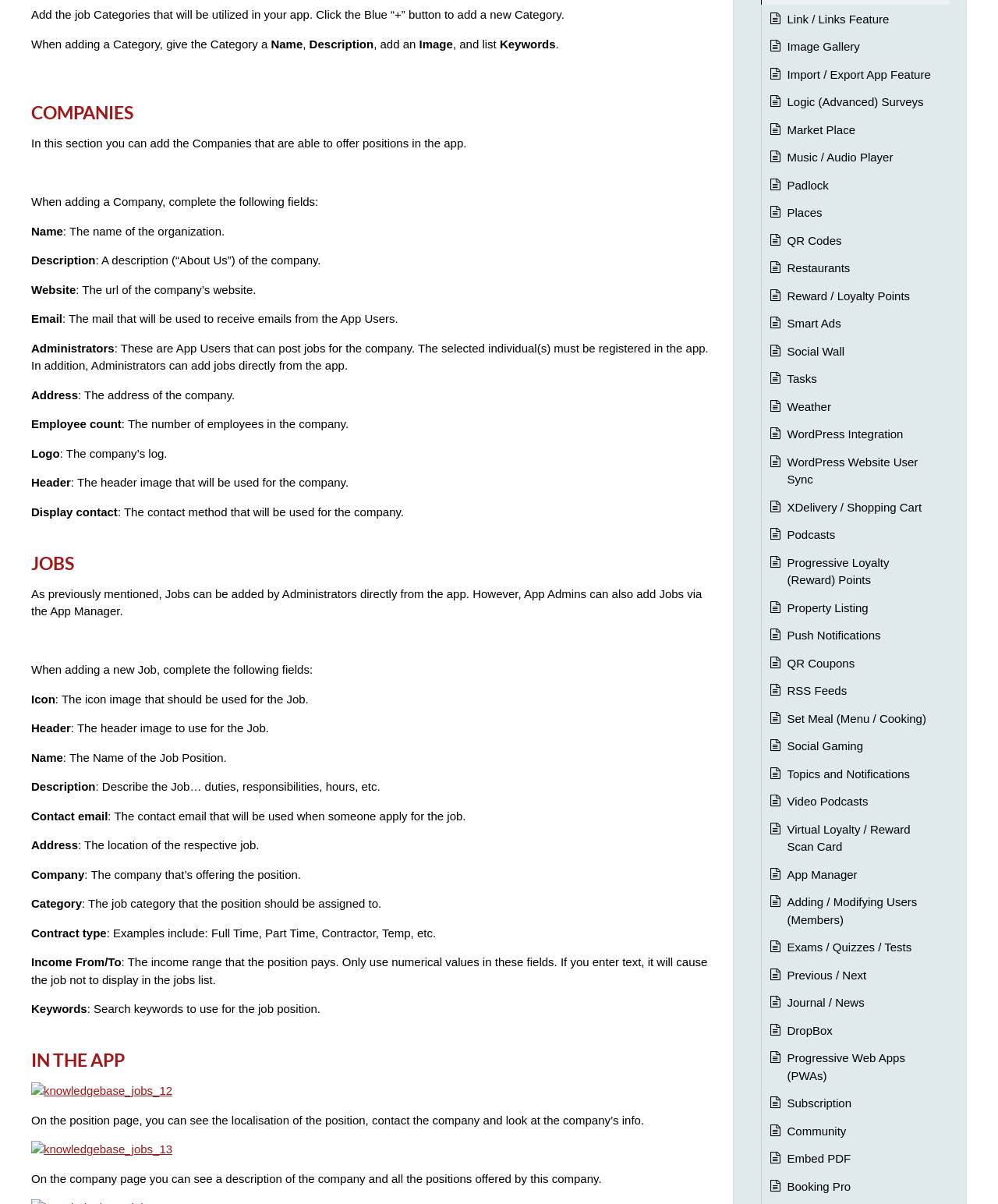Please locate the bounding box coordinates of the region I need to click to follow this instruction: "Open the image gallery".

[0.789, 0.031, 0.862, 0.047]